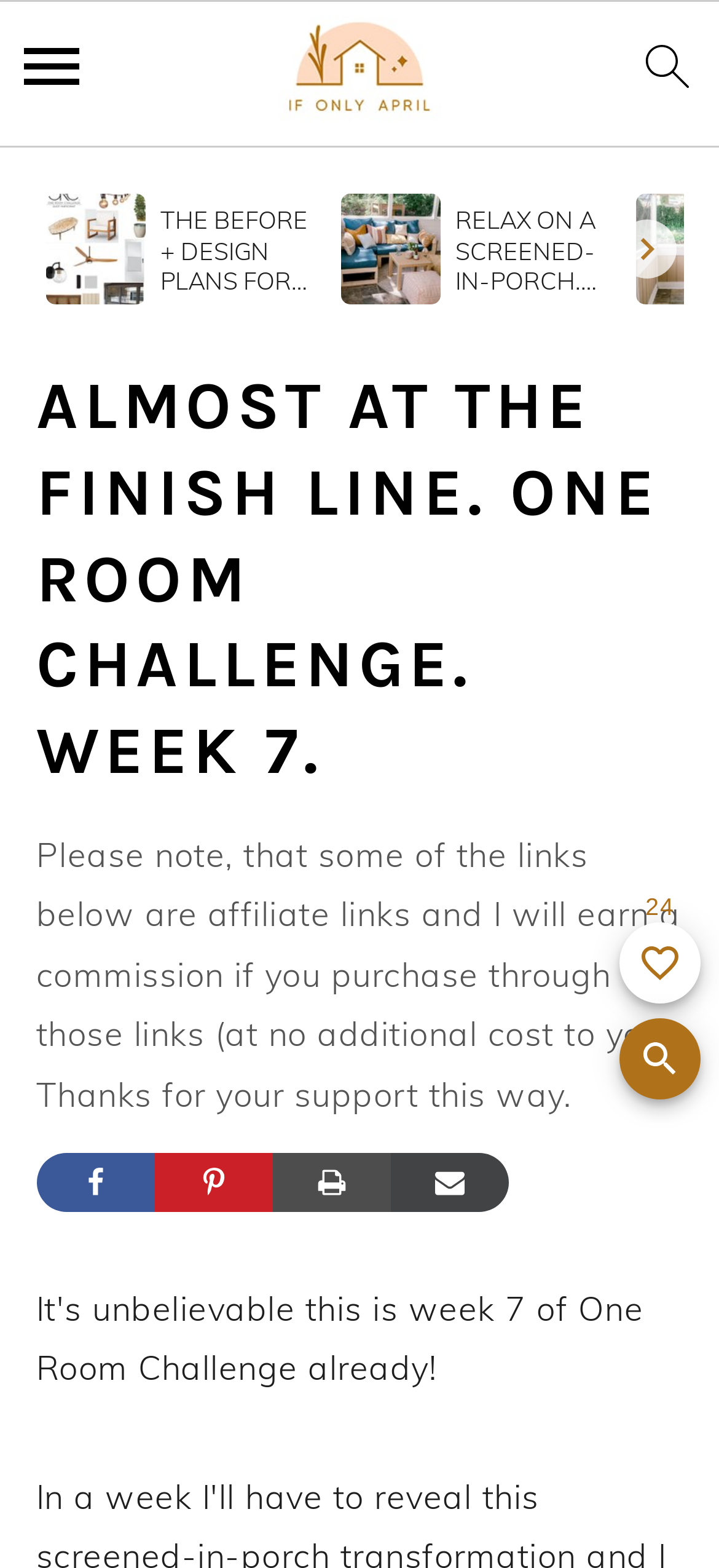Using the provided element description, identify the bounding box coordinates as (top-left x, top-left y, bottom-right x, bottom-right y). Ensure all values are between 0 and 1. Description: Open search panel

[0.862, 0.649, 0.974, 0.701]